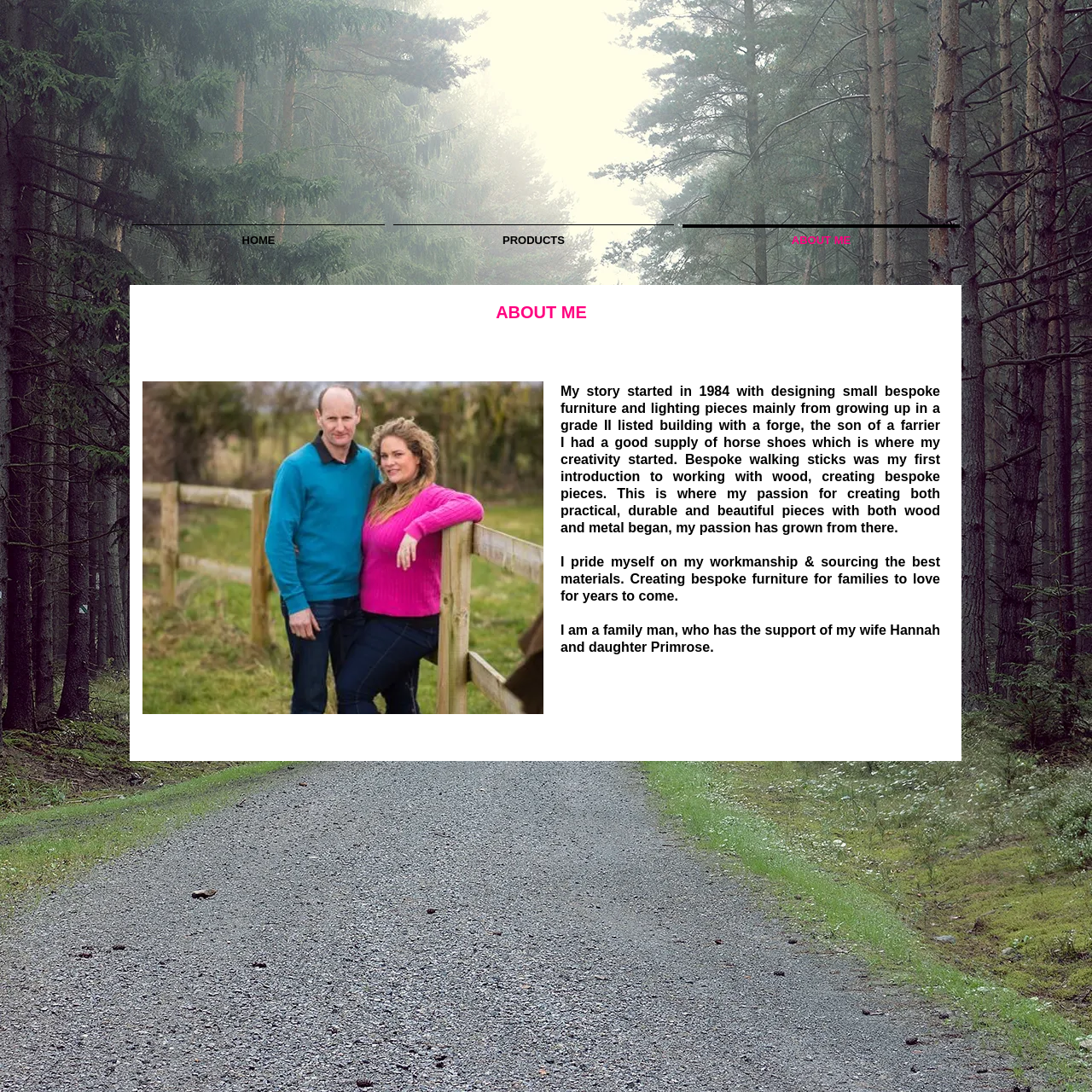Use a single word or phrase to answer the question:
What is the name of Richard Matthews' wife?

Hannah